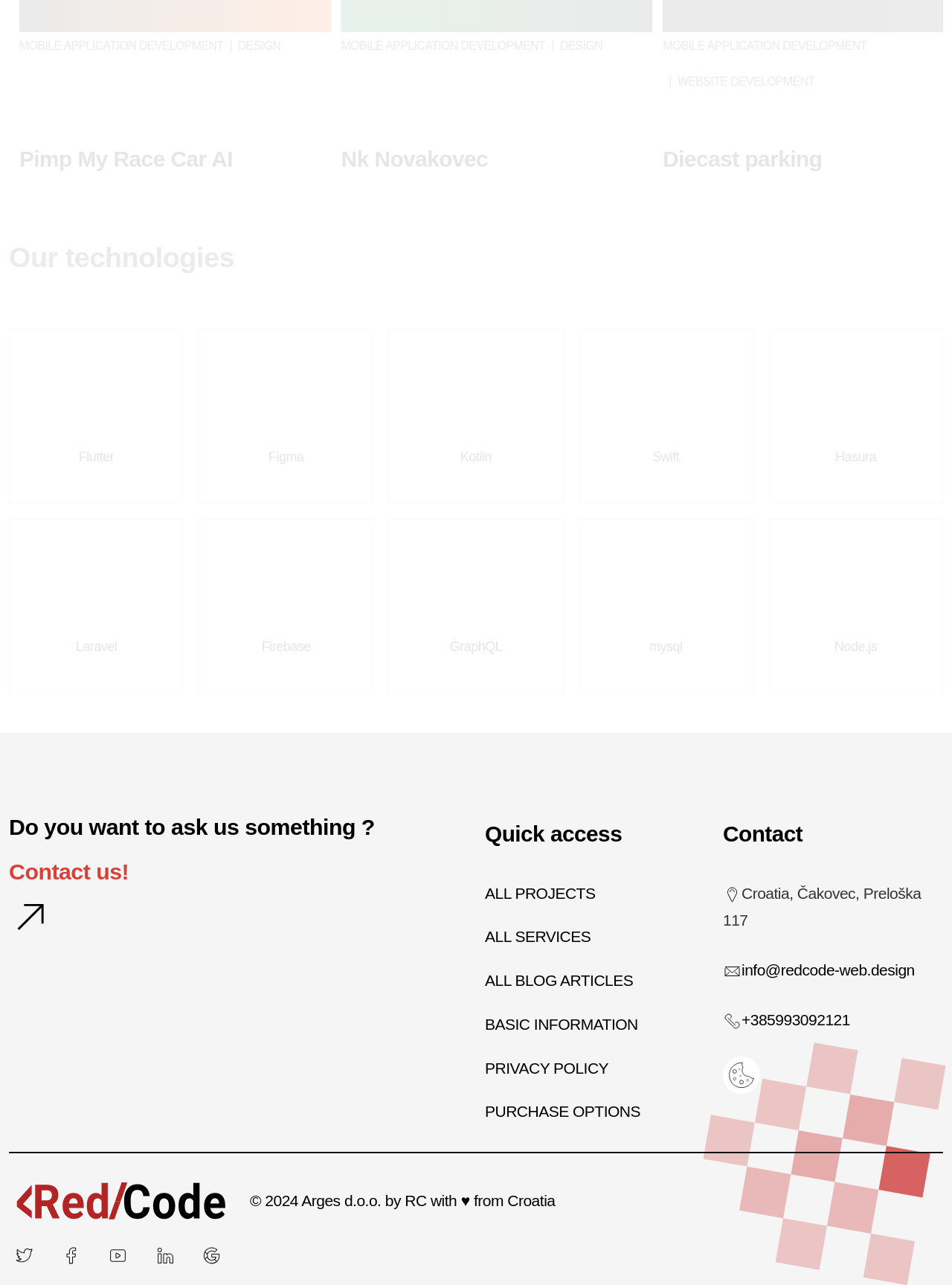Can you show the bounding box coordinates of the region to click on to complete the task described in the instruction: "Check the company address"?

[0.759, 0.688, 0.968, 0.723]